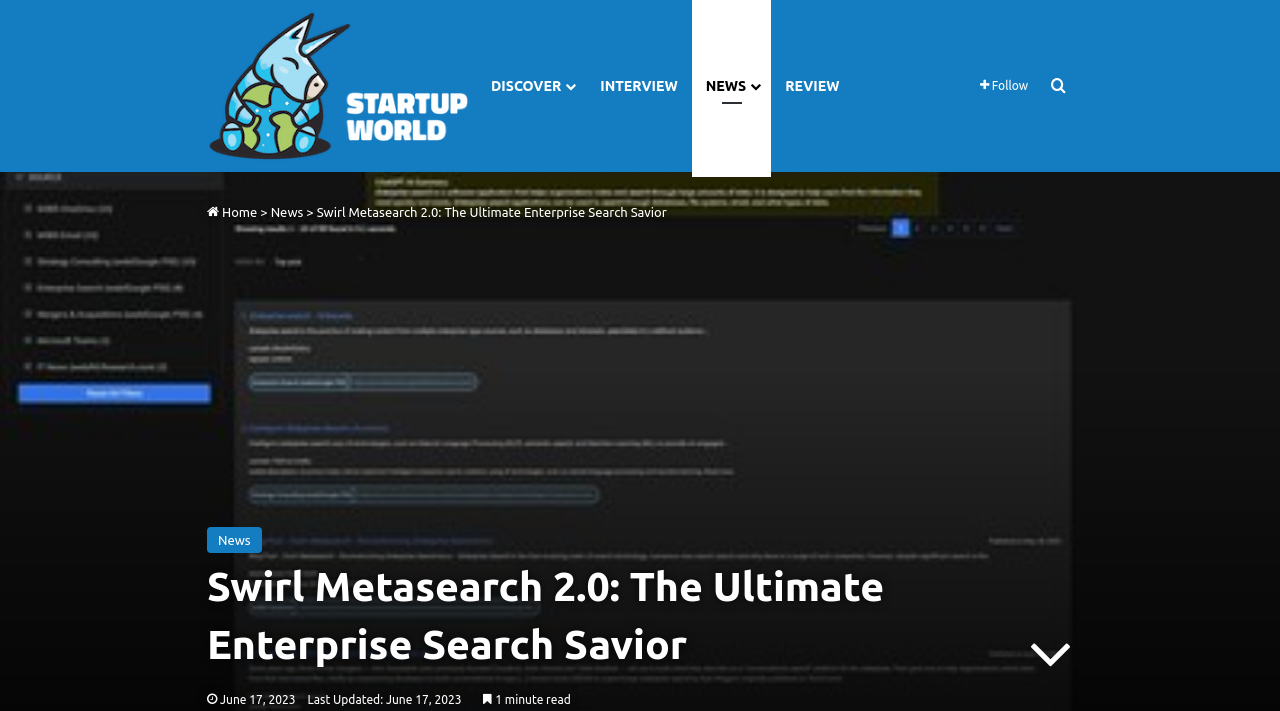What is the purpose of the search bar?
Utilize the image to construct a detailed and well-explained answer.

I looked at the top navigation bar and found a link with the text 'Search for', which suggests that the search bar is used to search for something.